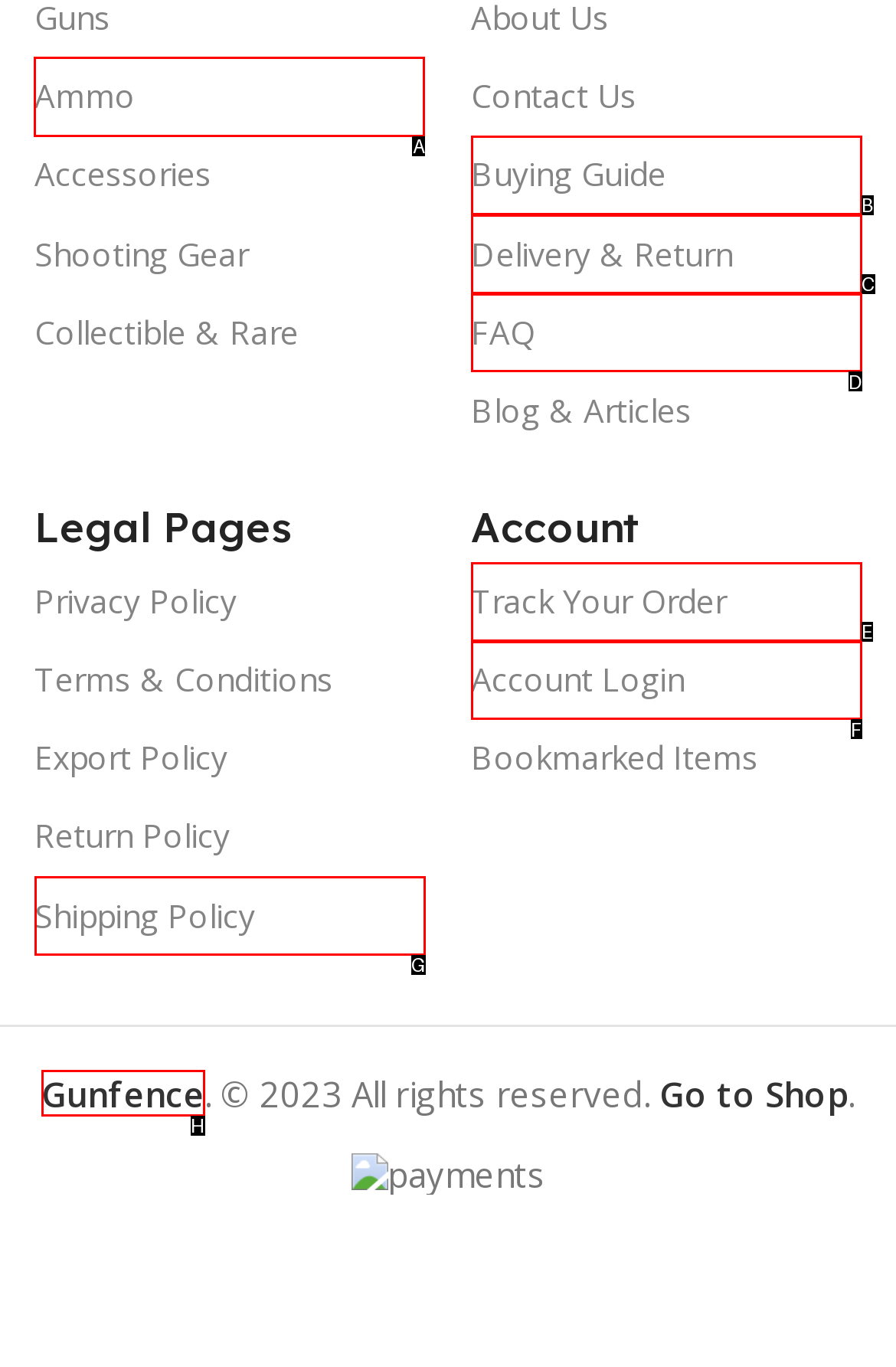Determine which HTML element to click to execute the following task: Click Ammo Answer with the letter of the selected option.

A